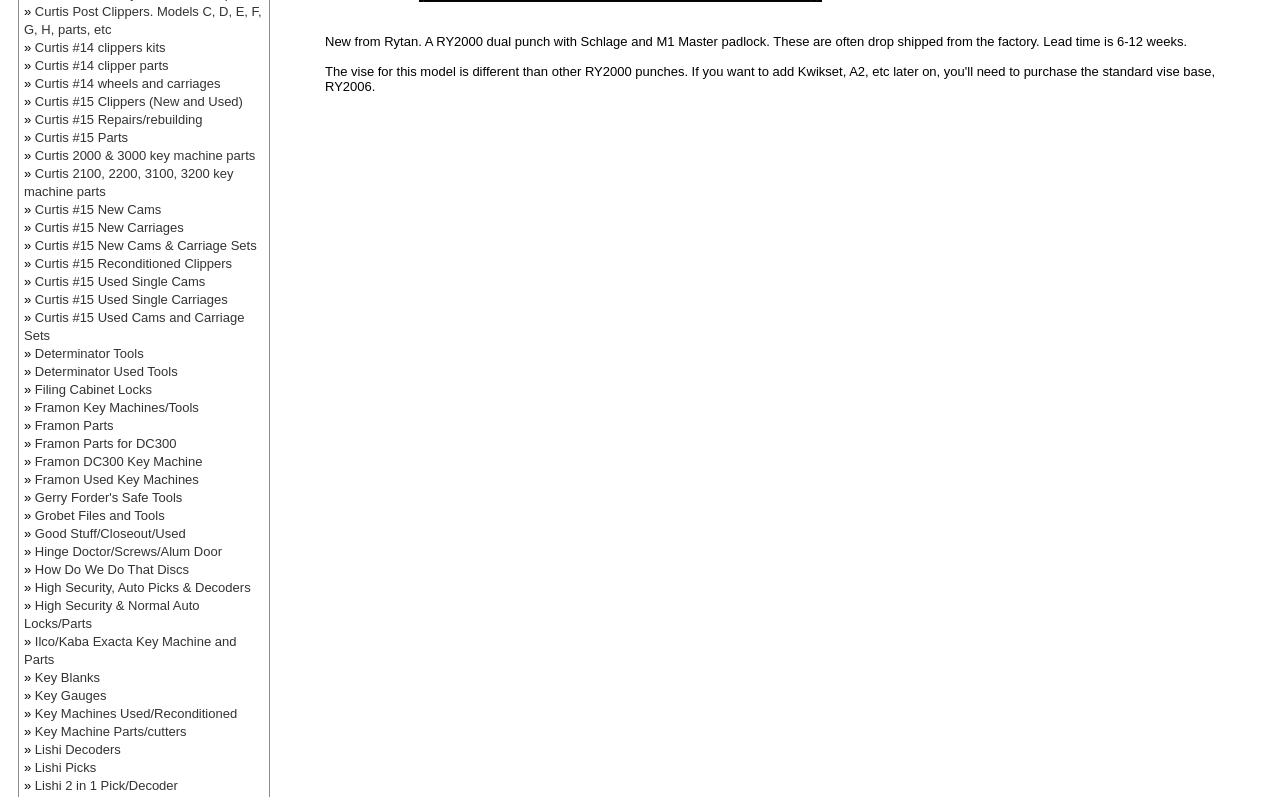Locate the bounding box for the described UI element: "Key Blanks". Ensure the coordinates are four float numbers between 0 and 1, formatted as [left, top, right, bottom].

[0.027, 0.841, 0.078, 0.859]